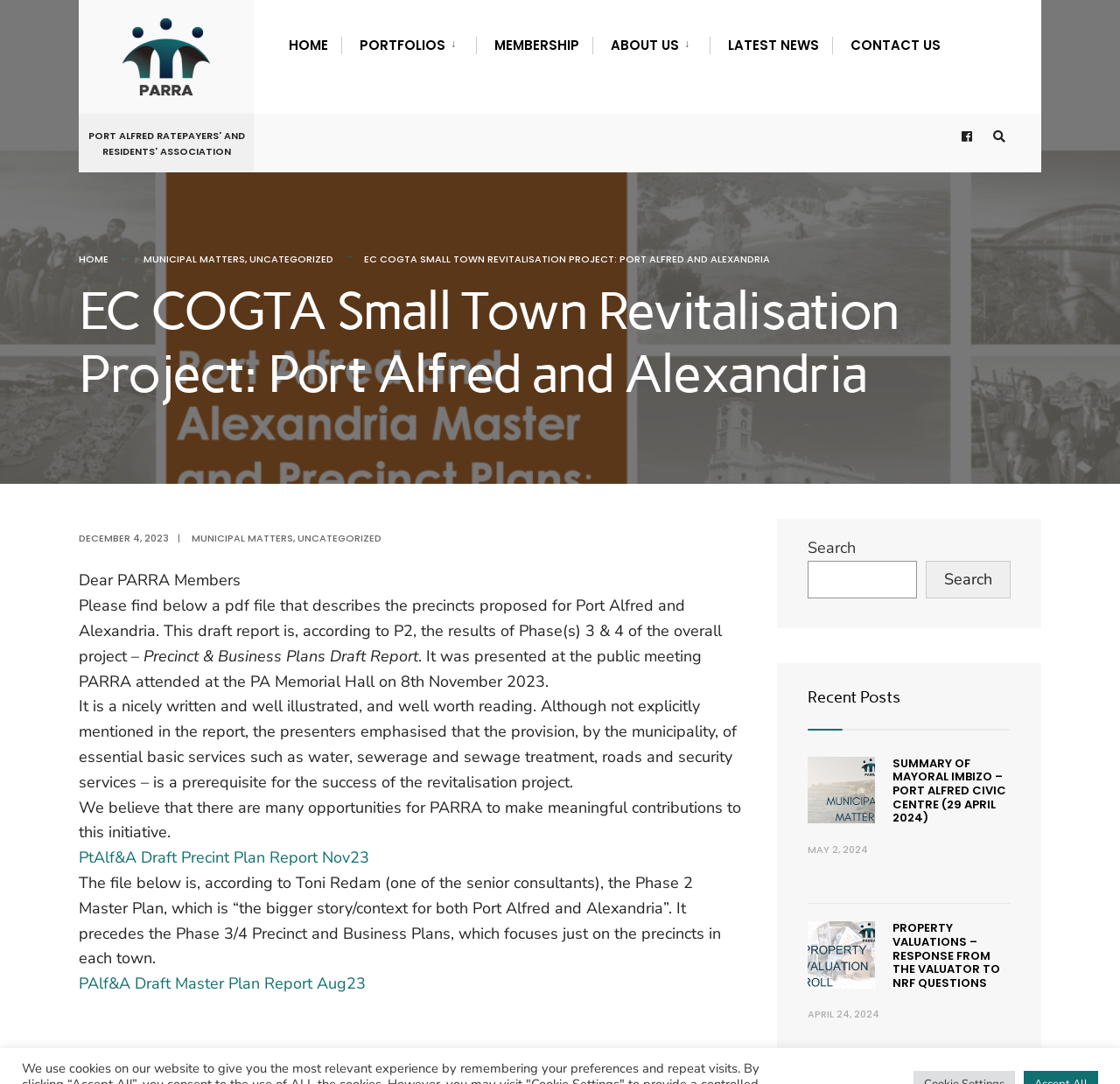Please specify the bounding box coordinates of the clickable section necessary to execute the following command: "Read the 'SUMMARY OF MAYORAL IMBIZO – PORT ALFRED CIVIC CENTRE (29 APRIL 2024)' post".

[0.797, 0.696, 0.898, 0.762]